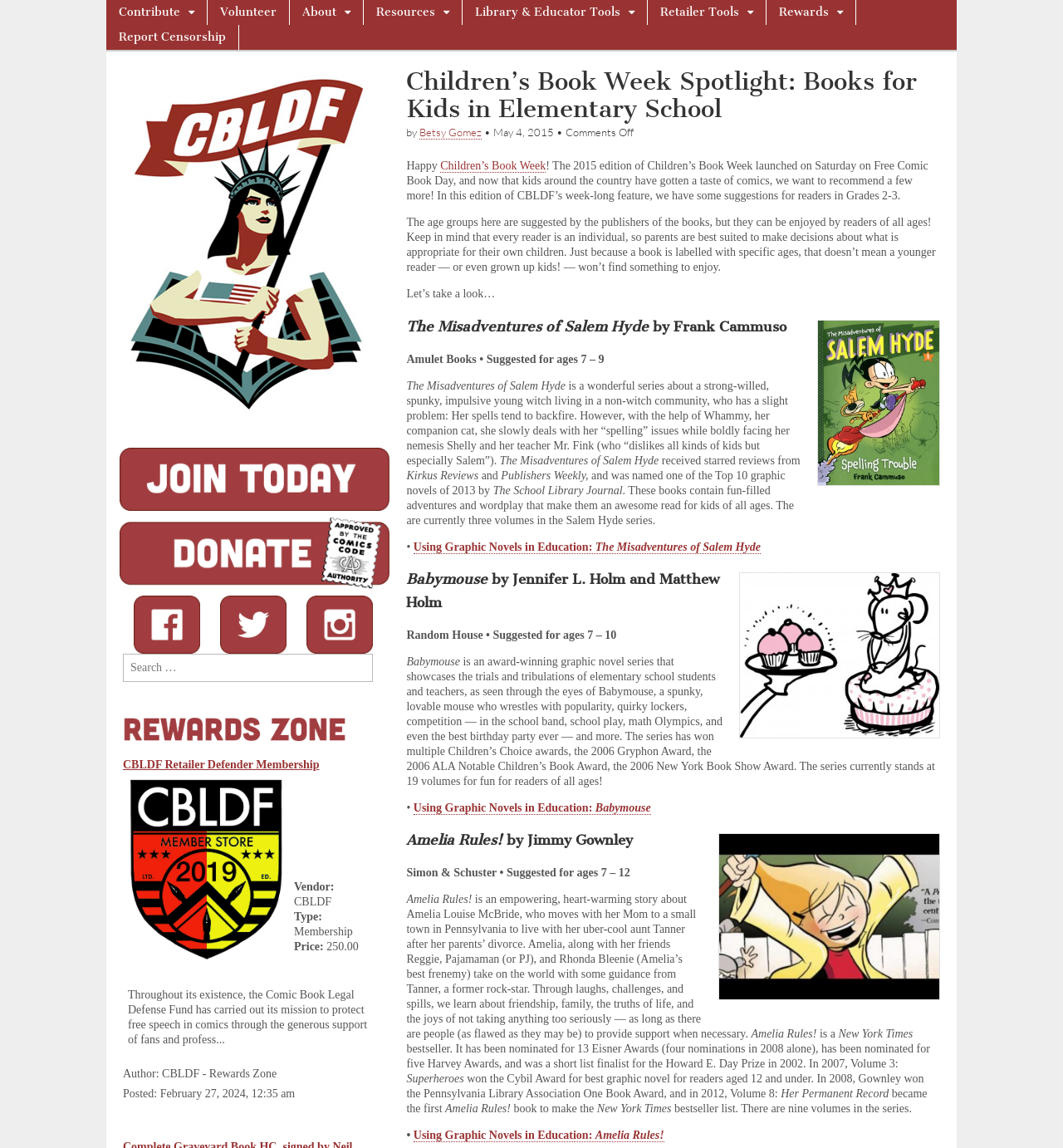Give the bounding box coordinates for this UI element: "Retailer Tools". The coordinates should be four float numbers between 0 and 1, arranged as [left, top, right, bottom].

[0.609, 0.0, 0.72, 0.022]